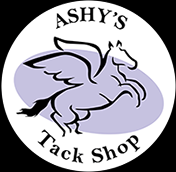Please provide a detailed answer to the question below by examining the image:
What is the color of the horse's outline?

According to the caption, the horse in mid-leap is outlined in a soft gray color, which provides a subtle contrast to the light purple background.